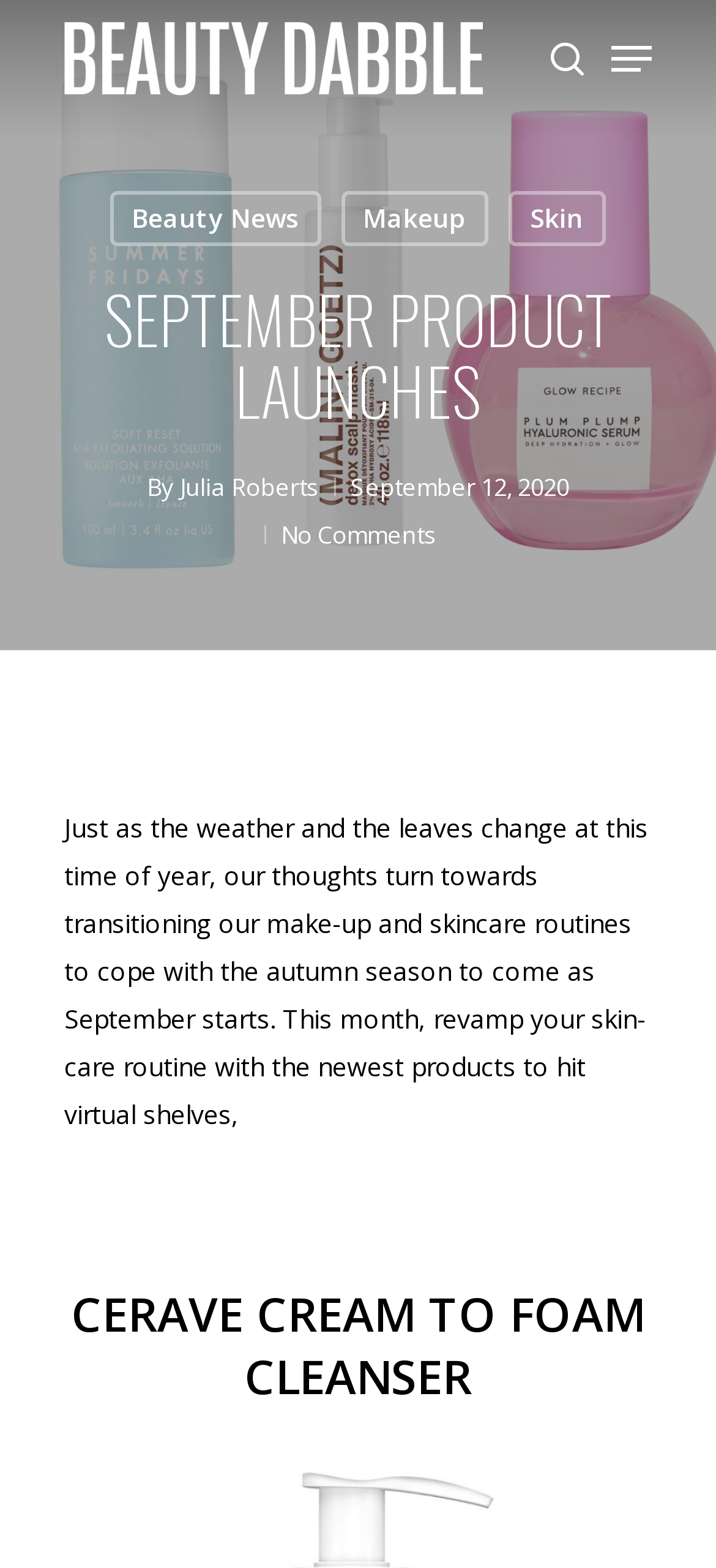Specify the bounding box coordinates of the region I need to click to perform the following instruction: "Close the search bar". The coordinates must be four float numbers in the range of 0 to 1, i.e., [left, top, right, bottom].

[0.841, 0.102, 0.903, 0.122]